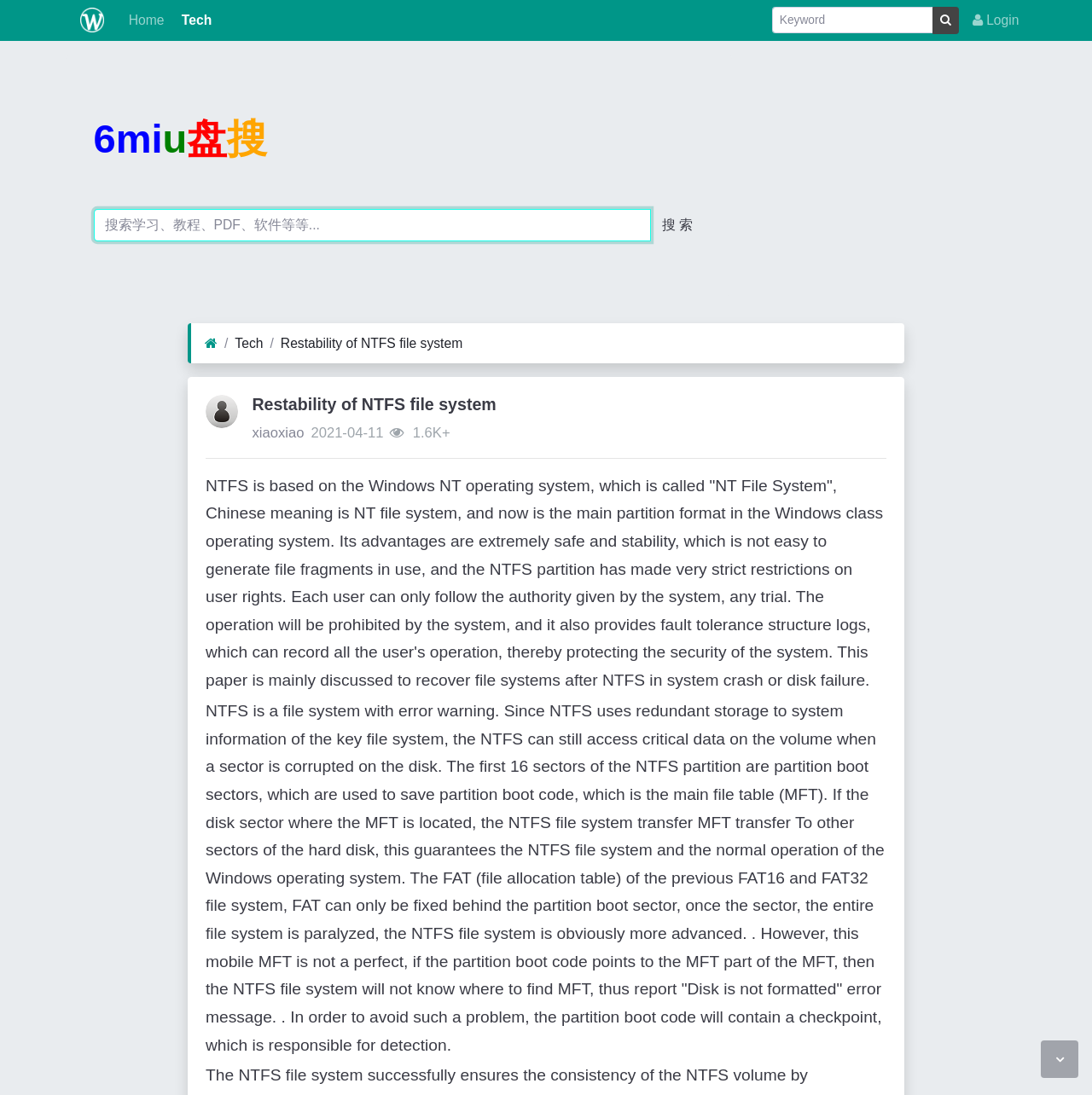Predict the bounding box of the UI element based on this description: "xiaoxiao".

[0.231, 0.388, 0.278, 0.402]